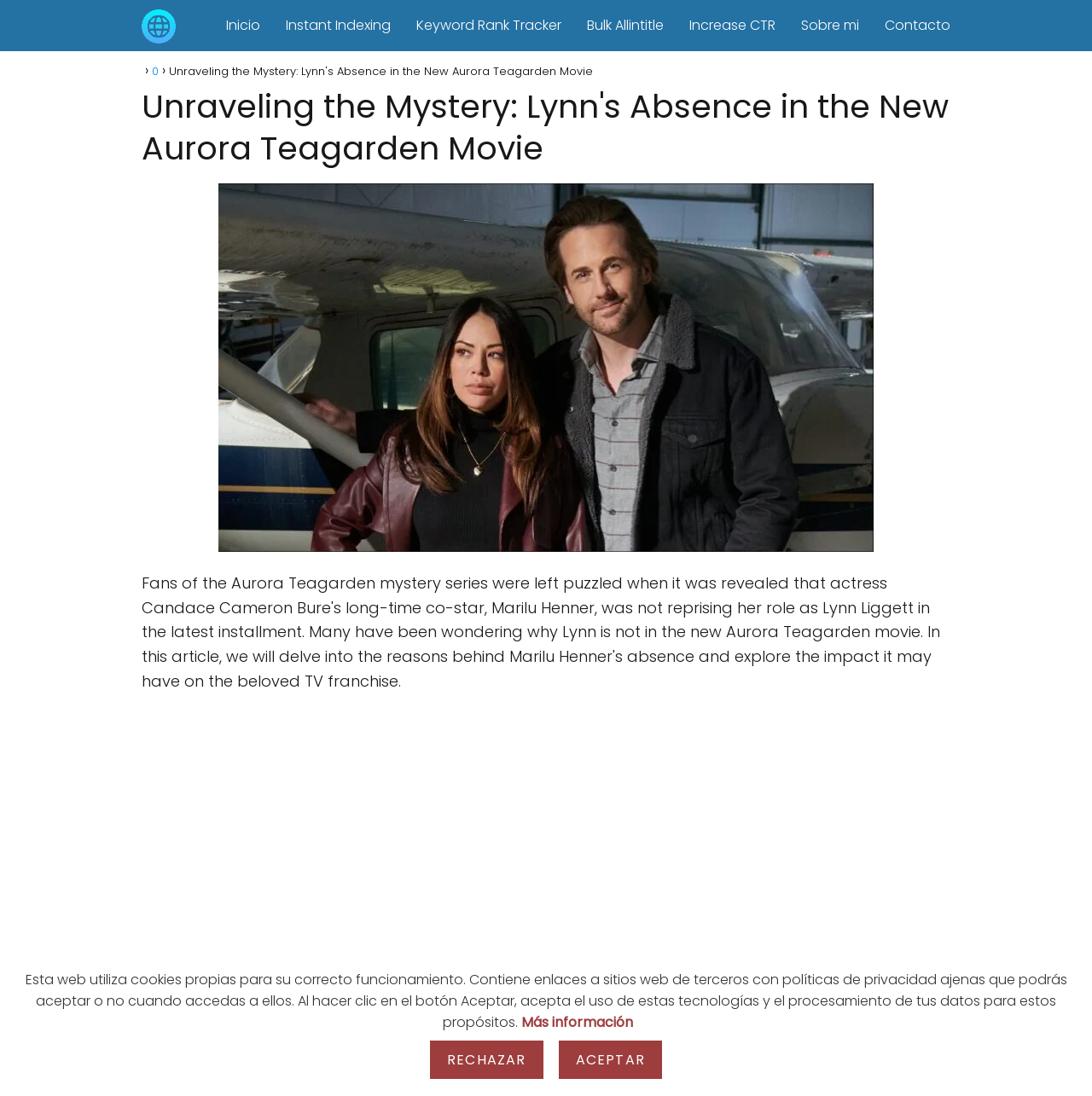Kindly determine the bounding box coordinates of the area that needs to be clicked to fulfill this instruction: "visit sobre mi page".

[0.734, 0.014, 0.787, 0.032]